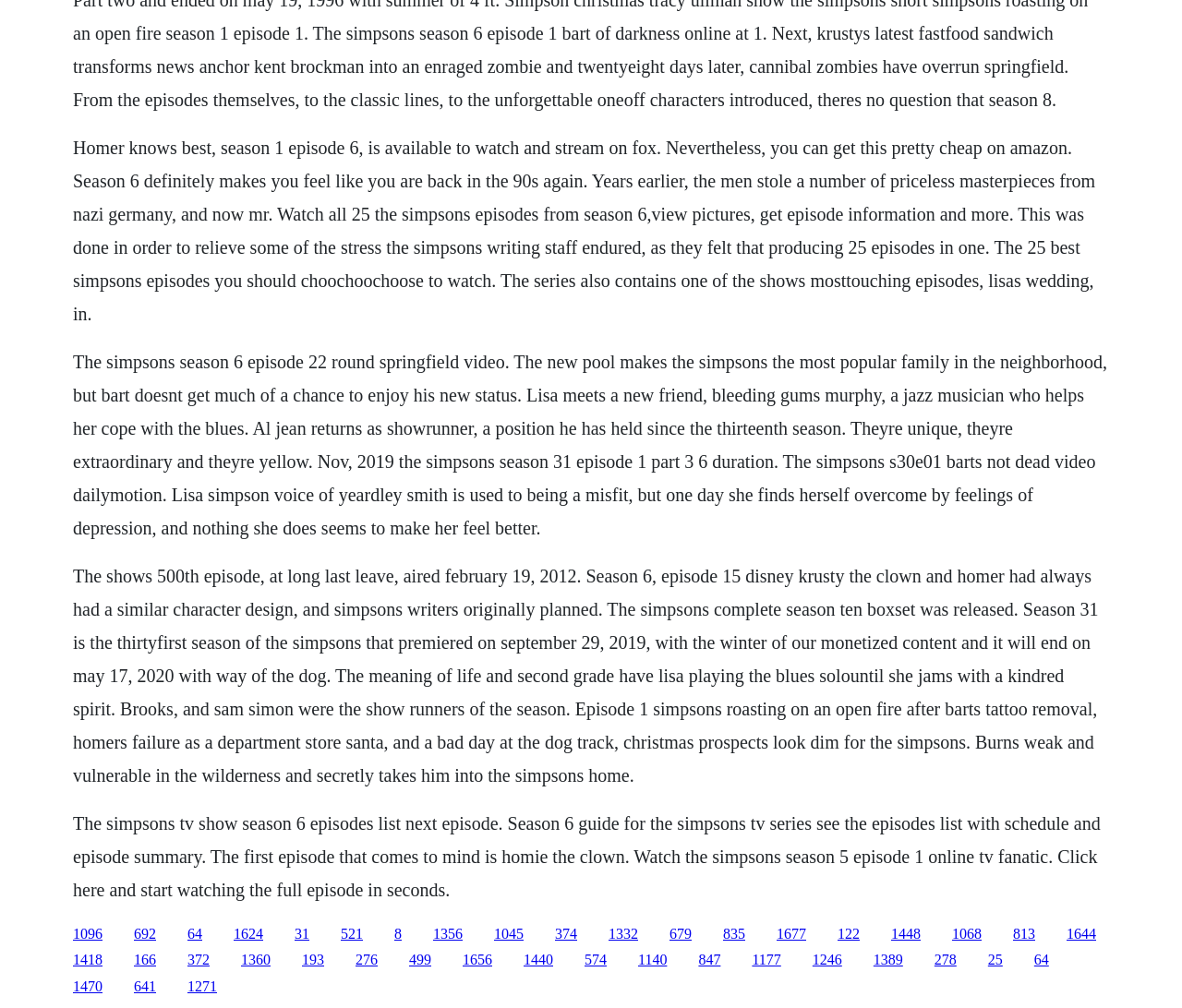Using the information in the image, give a detailed answer to the following question: What is the name of Lisa's new friend in Season 6?

The webpage mentions 'Lisa meets a new friend, Bleeding Gums Murphy, a jazz musician who helps her cope with the blues.' which indicates that Bleeding Gums Murphy is Lisa's new friend in Season 6.